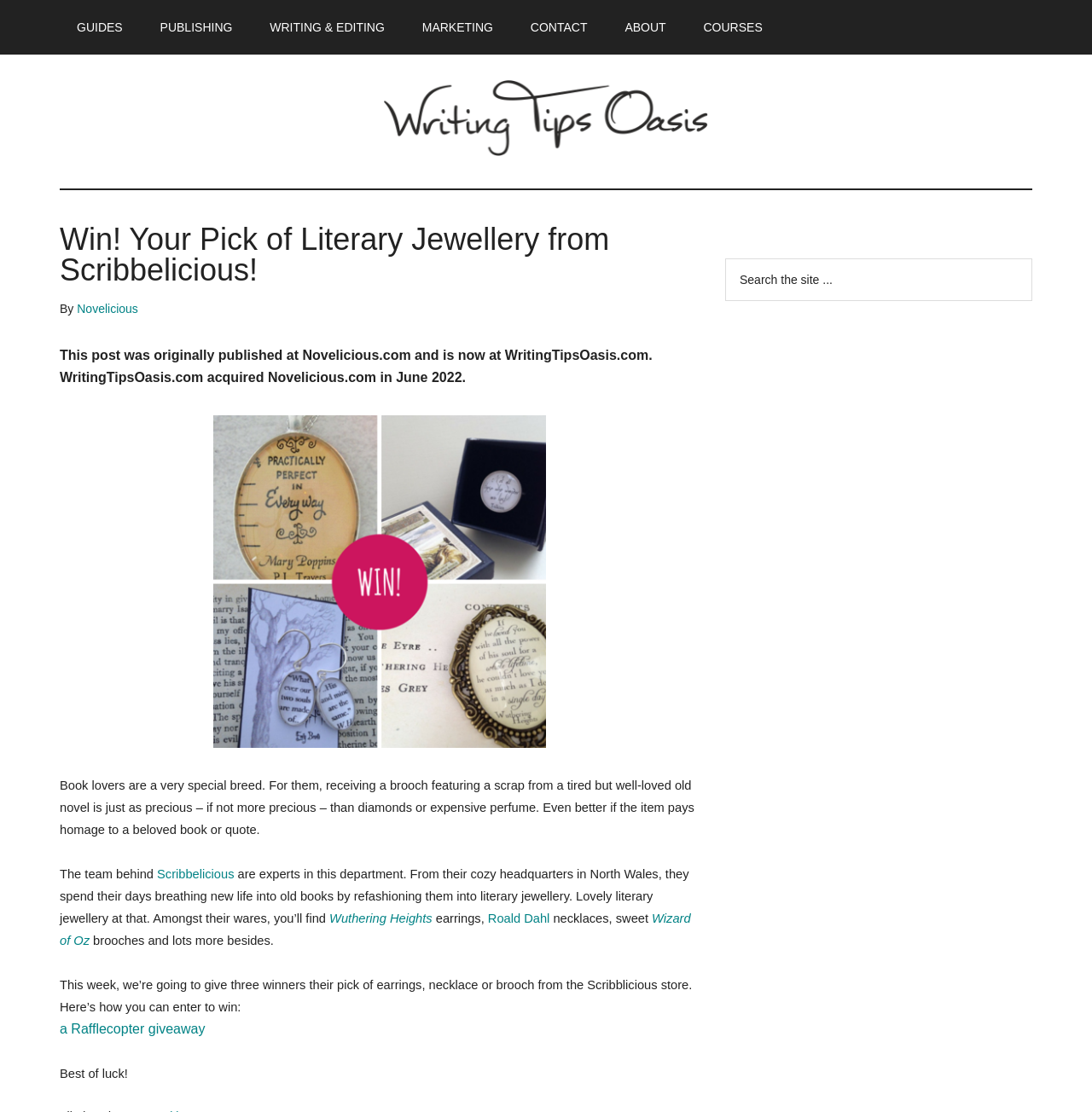Locate the bounding box coordinates of the area to click to fulfill this instruction: "Click on the 'GUIDES' link". The bounding box should be presented as four float numbers between 0 and 1, in the order [left, top, right, bottom].

[0.055, 0.0, 0.128, 0.049]